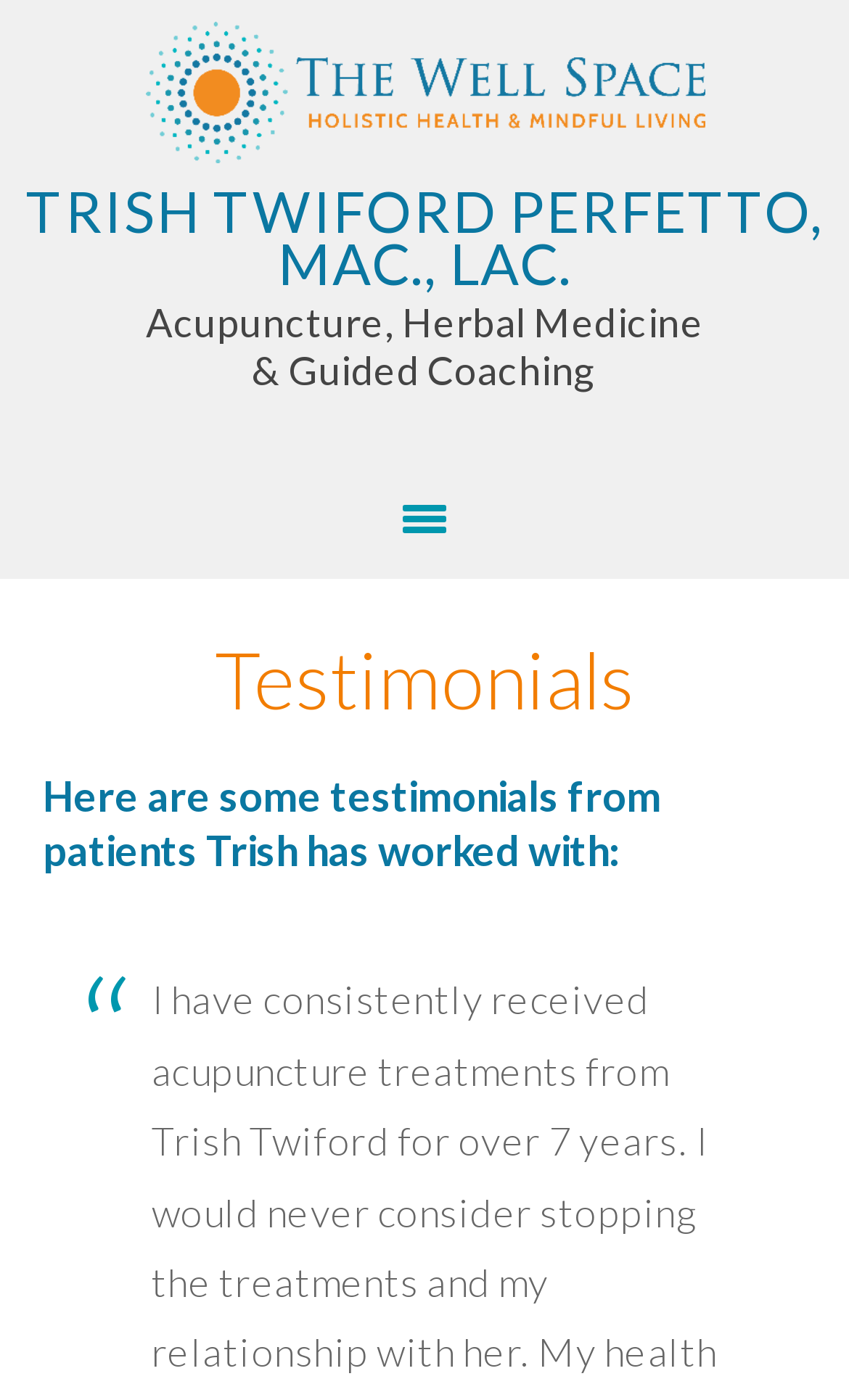Mark the bounding box of the element that matches the following description: "Trish Twiford Perfetto, MAc., LAc.".

[0.031, 0.125, 0.969, 0.214]